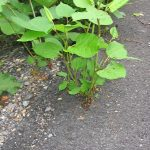Convey all the details present in the image.

The image depicts a small plant, likely Japanese knotweed, emerging through a crack in a paved surface. The vibrant green leaves contrast with the gray asphalt, highlighting the resilience of nature in urban environments. This visual emphasizes the potential challenges of invasive species, as shown in the related article "Can Knotweed Grow Through Concrete? (Get the Facts)." The surrounding gravel and debris hint at an unsettled area, where the persistent growth of this plant type can lead to significant issues for property maintenance and structural integrity.